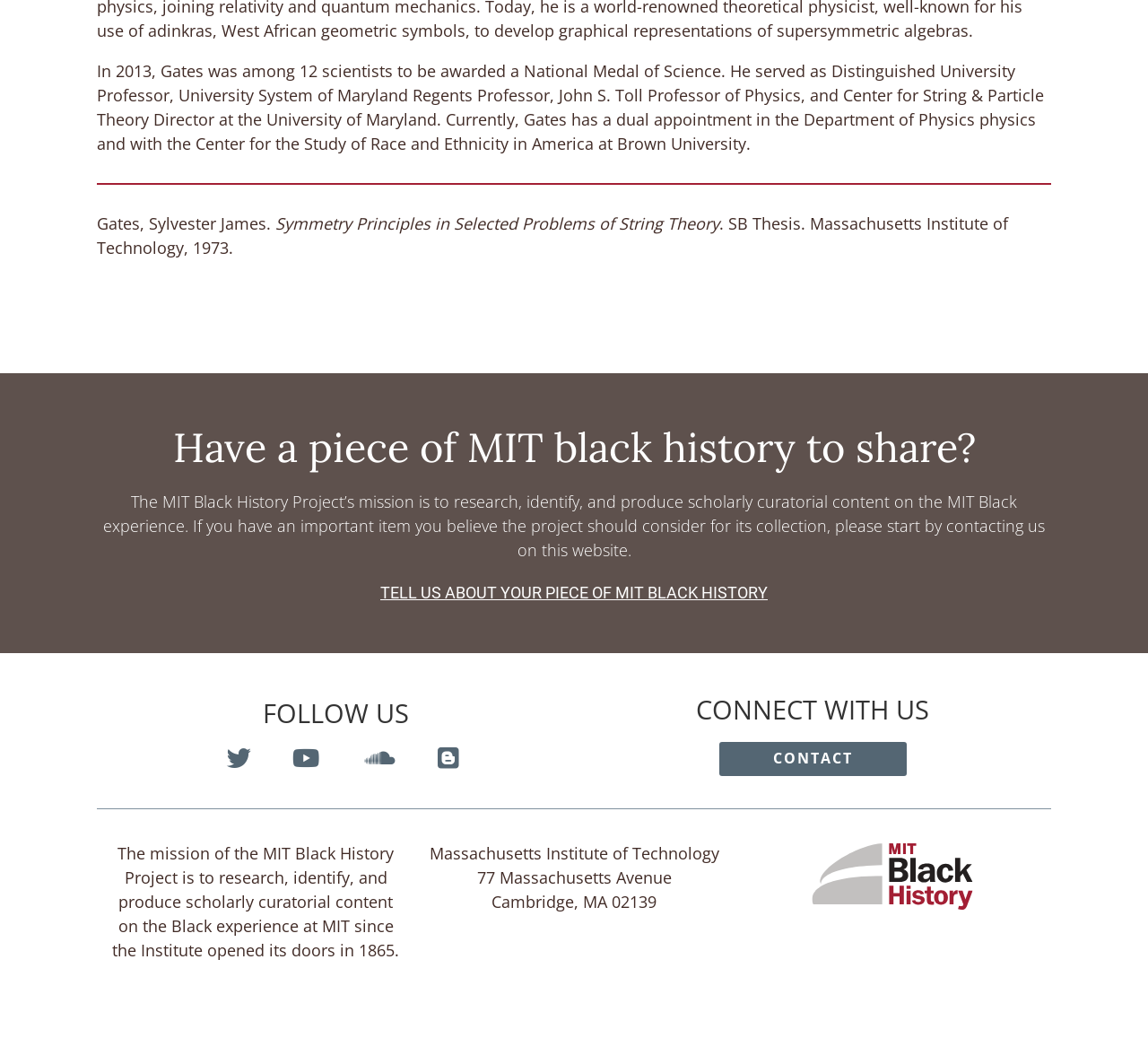What is the mission of the MIT Black History Project?
Refer to the image and provide a one-word or short phrase answer.

Research and curate Black experience at MIT